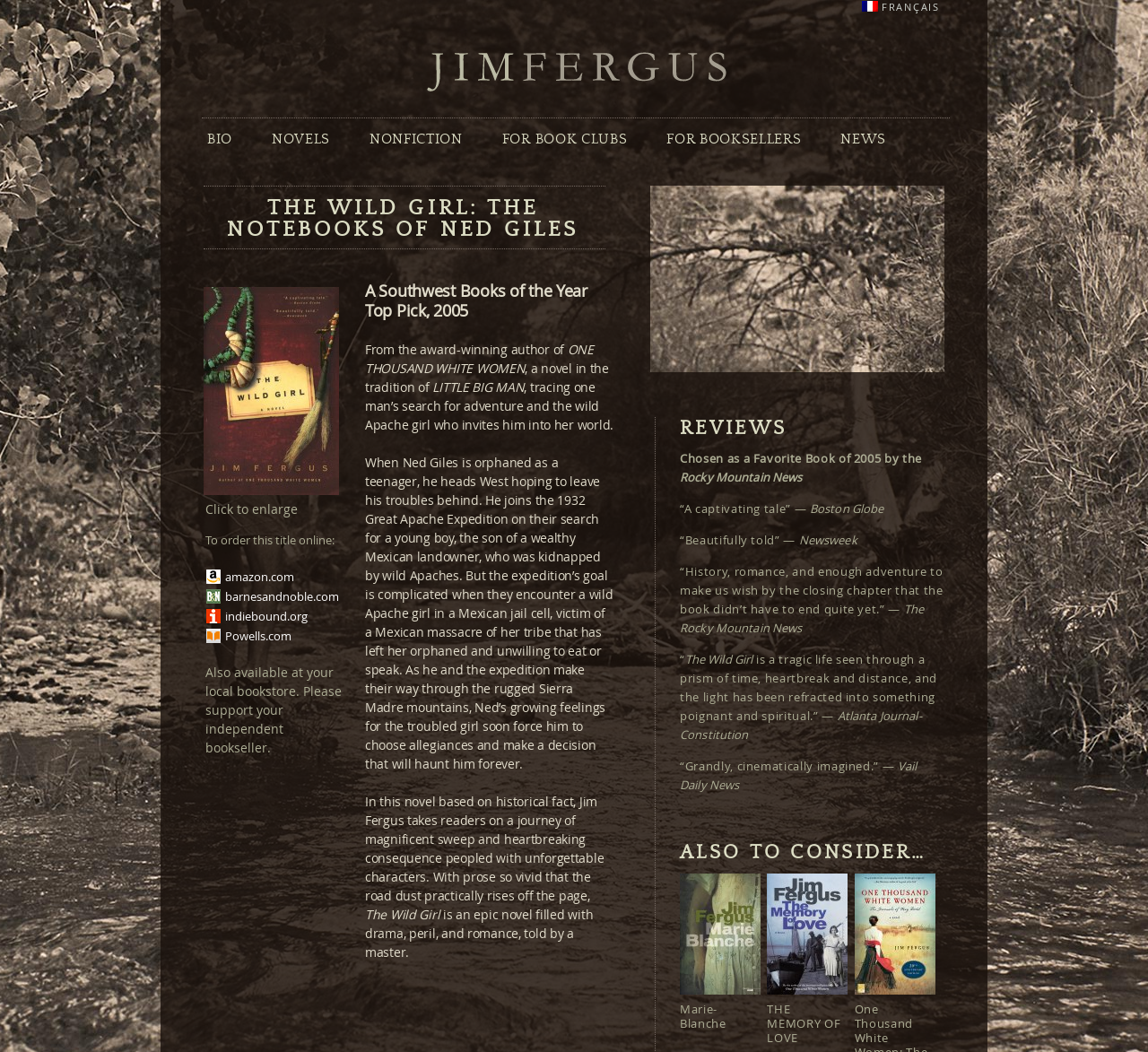Please determine the bounding box coordinates for the element that should be clicked to follow these instructions: "View the book cover by clicking on the image".

[0.177, 0.273, 0.295, 0.471]